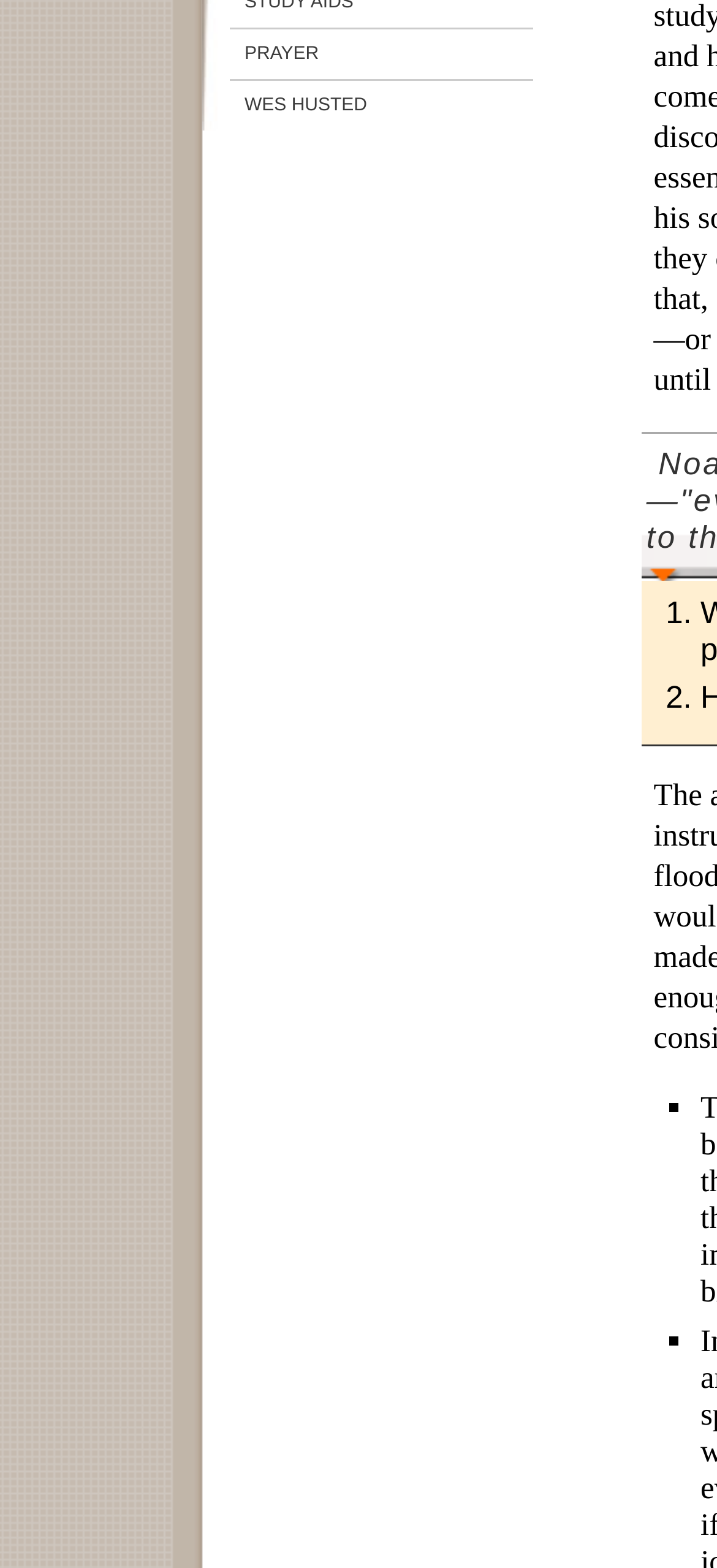Identify and provide the bounding box for the element described by: "WES HUSTED".

[0.321, 0.052, 0.744, 0.083]